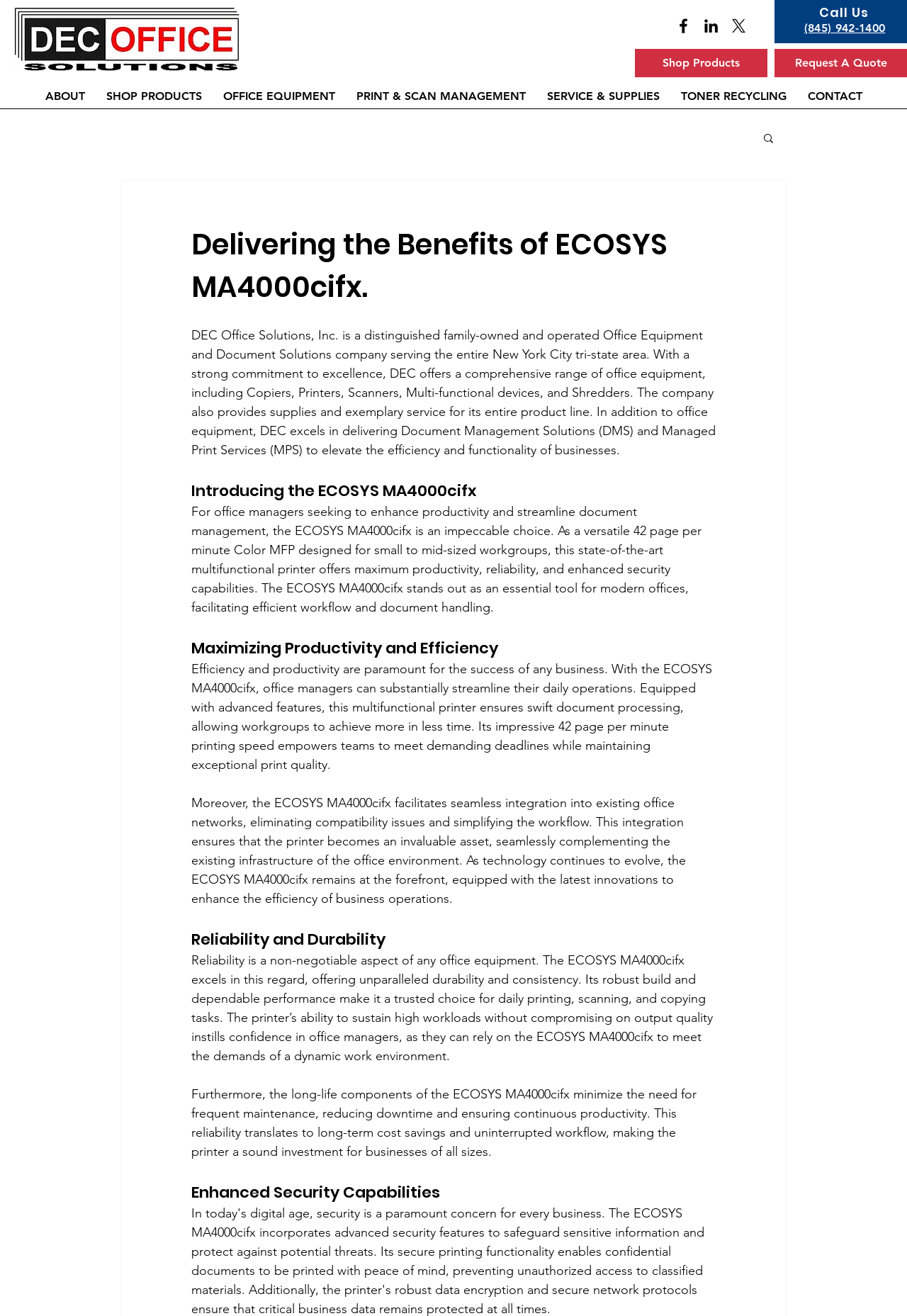Please find the bounding box coordinates of the element's region to be clicked to carry out this instruction: "Call the phone number".

[0.887, 0.016, 0.976, 0.026]